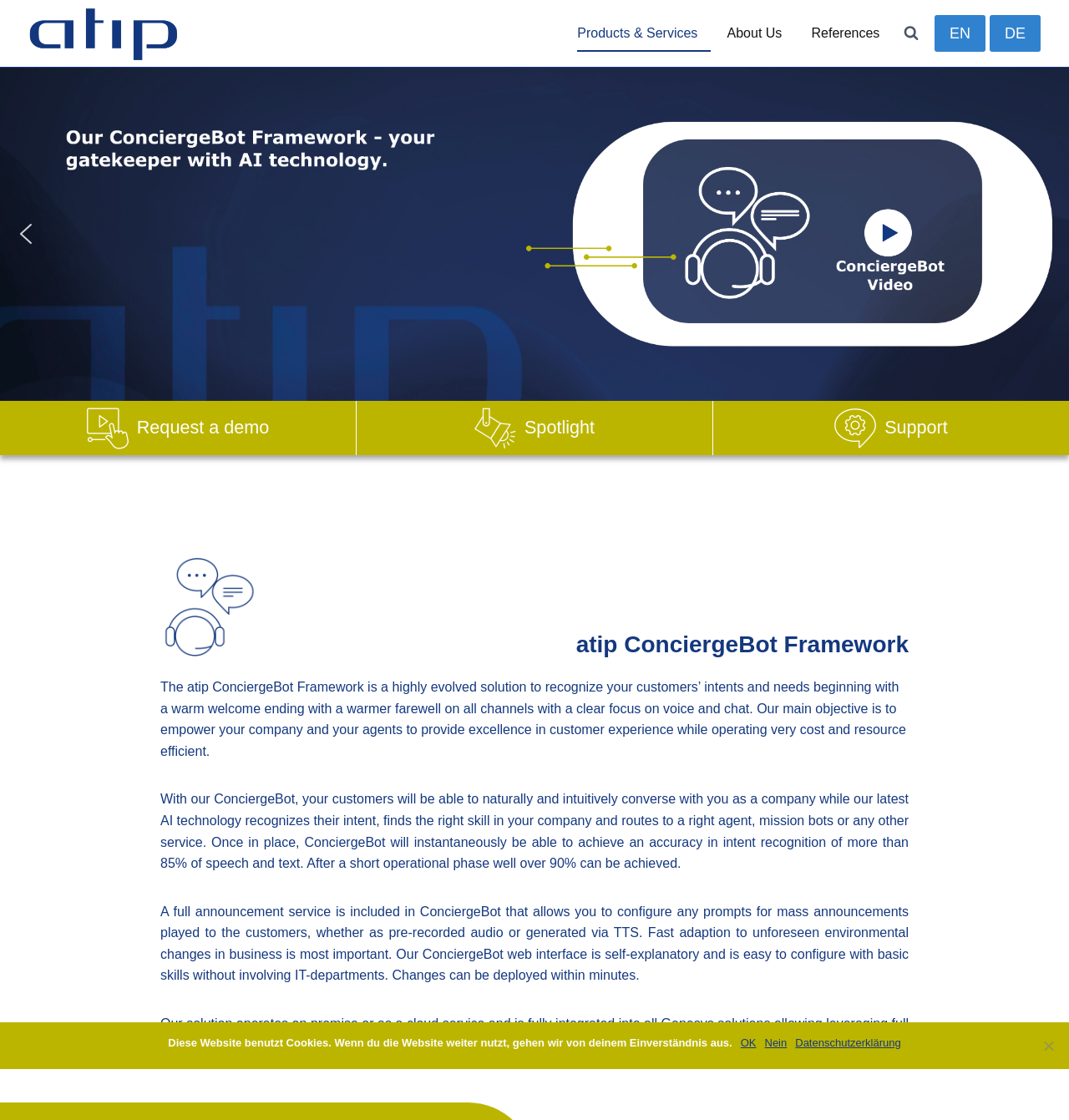Answer this question using a single word or a brief phrase:
What is the function of the 'View Search Form' button?

To view search form